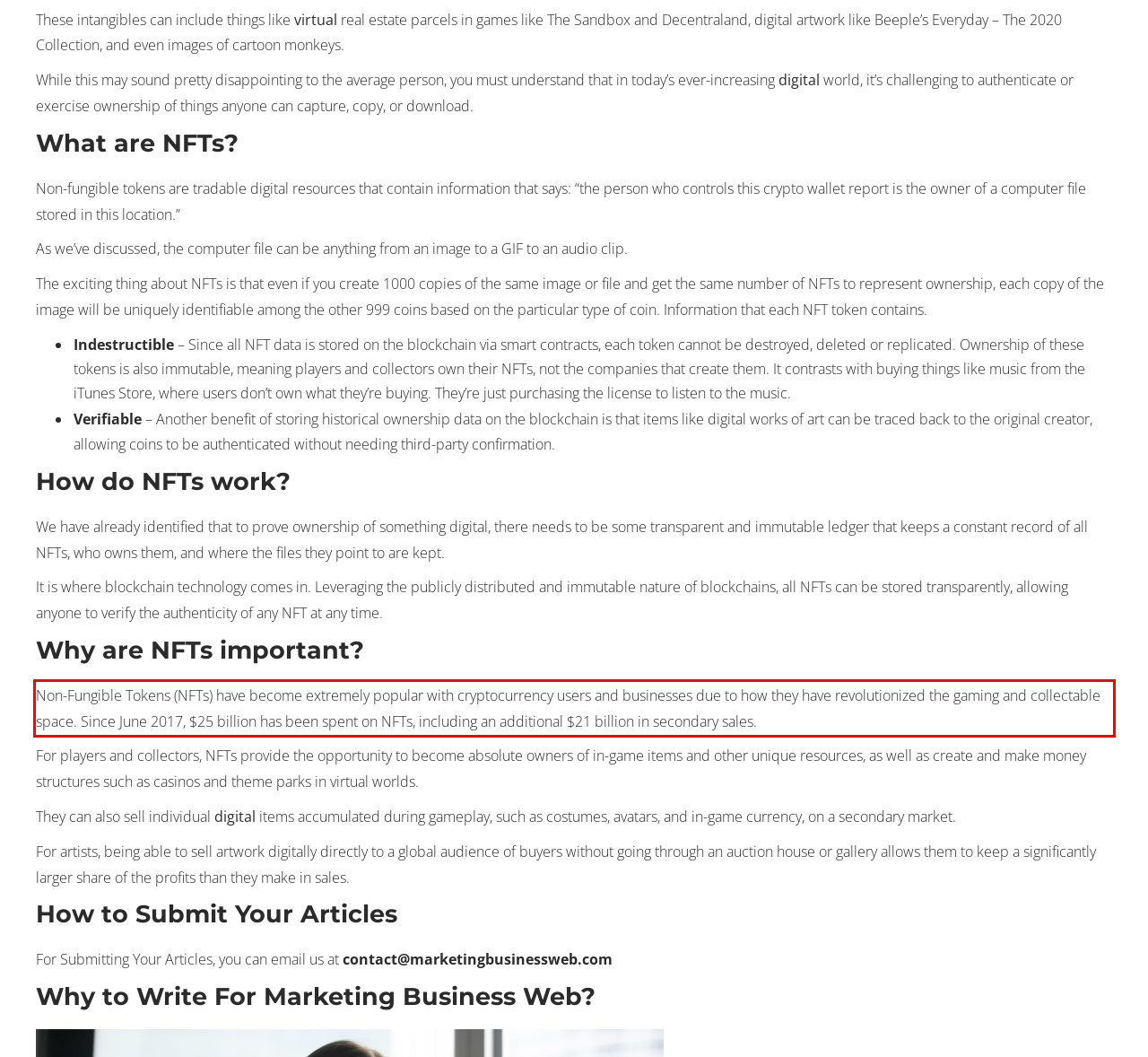Please extract the text content from the UI element enclosed by the red rectangle in the screenshot.

Non-Fungible Tokens (NFTs) have become extremely popular with cryptocurrency users and businesses due to how they have revolutionized the gaming and collectable space. Since June 2017, $25 billion has been spent on NFTs, including an additional $21 billion in secondary sales.